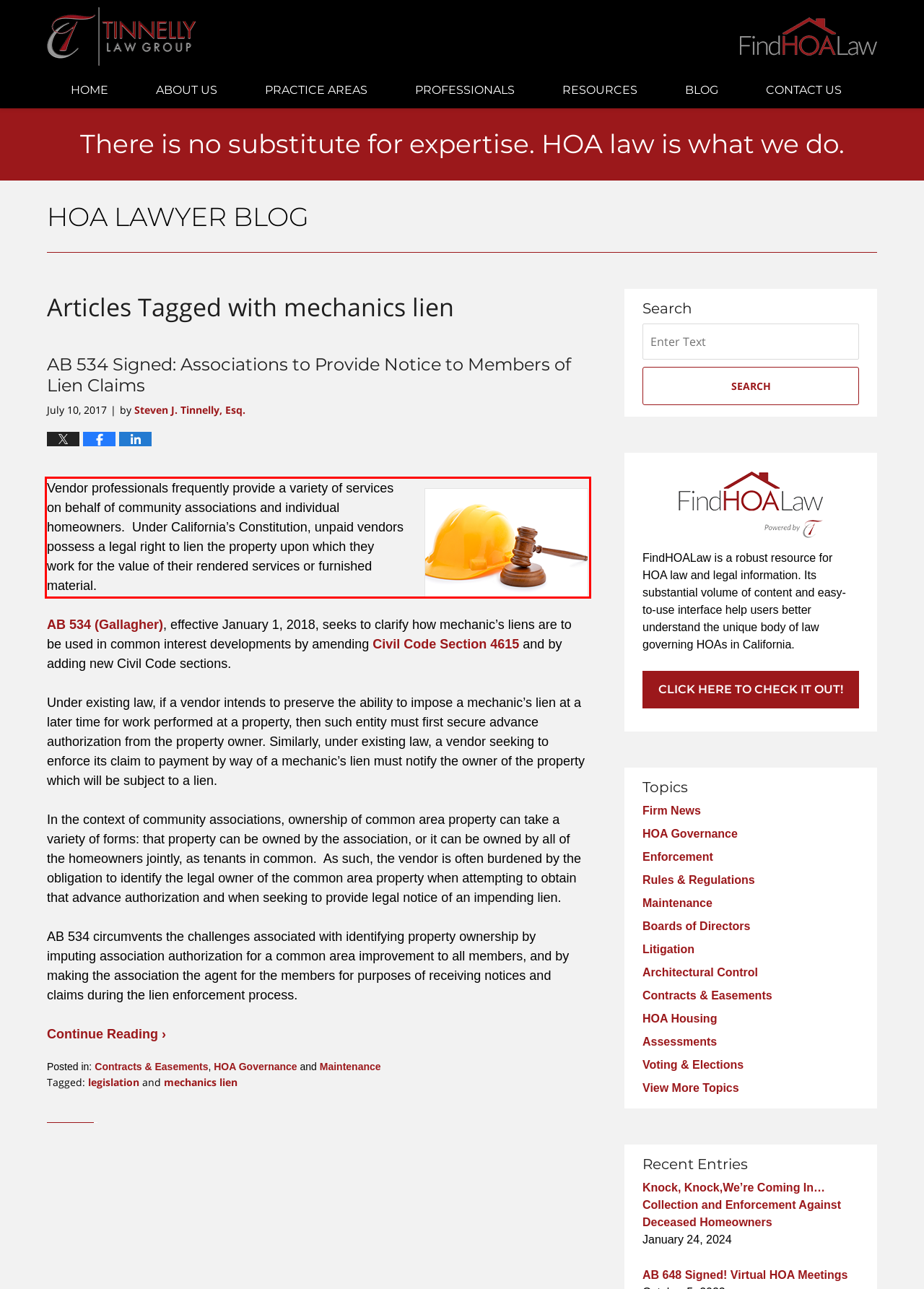Given a webpage screenshot with a red bounding box, perform OCR to read and deliver the text enclosed by the red bounding box.

Vendor professionals frequently provide a variety of services on behalf of community associations and individual homeowners. Under California’s Constitution, unpaid vendors possess a legal right to lien the property upon which they work for the value of their rendered services or furnished material.